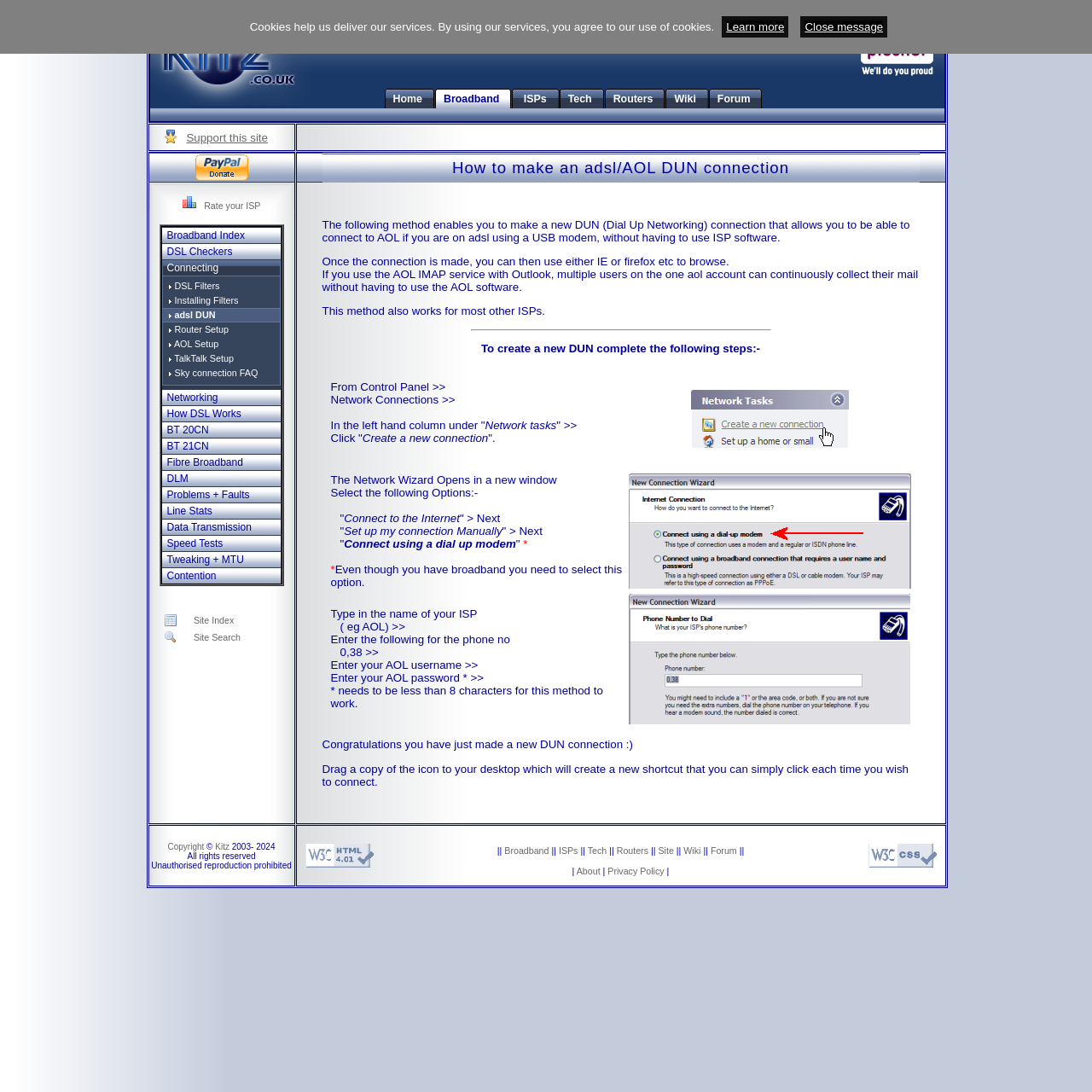Please give a succinct answer using a single word or phrase:
What is the main topic of this webpage?

ADSL broadband